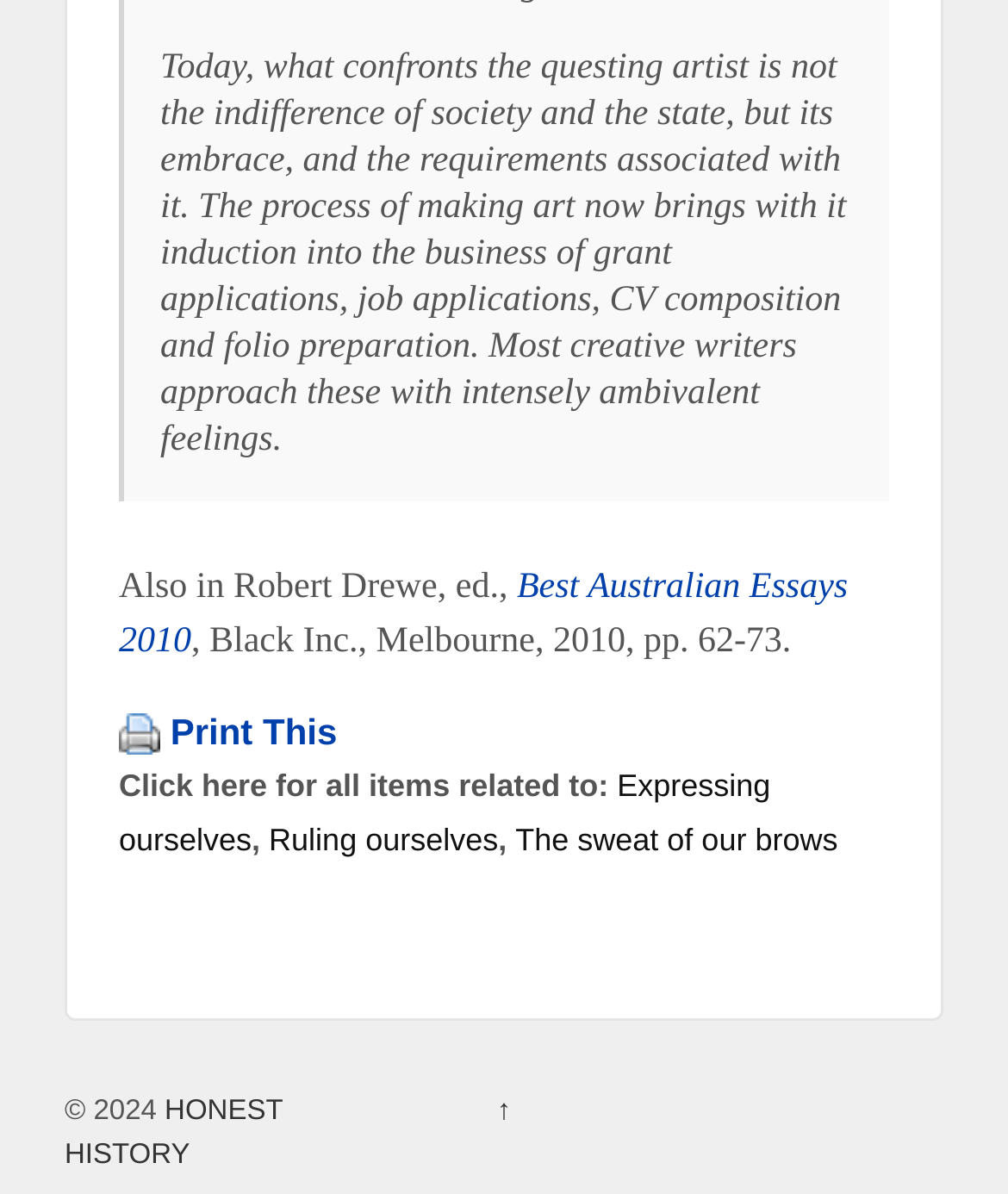Please determine the bounding box coordinates of the clickable area required to carry out the following instruction: "Print this page". The coordinates must be four float numbers between 0 and 1, represented as [left, top, right, bottom].

[0.118, 0.595, 0.159, 0.63]